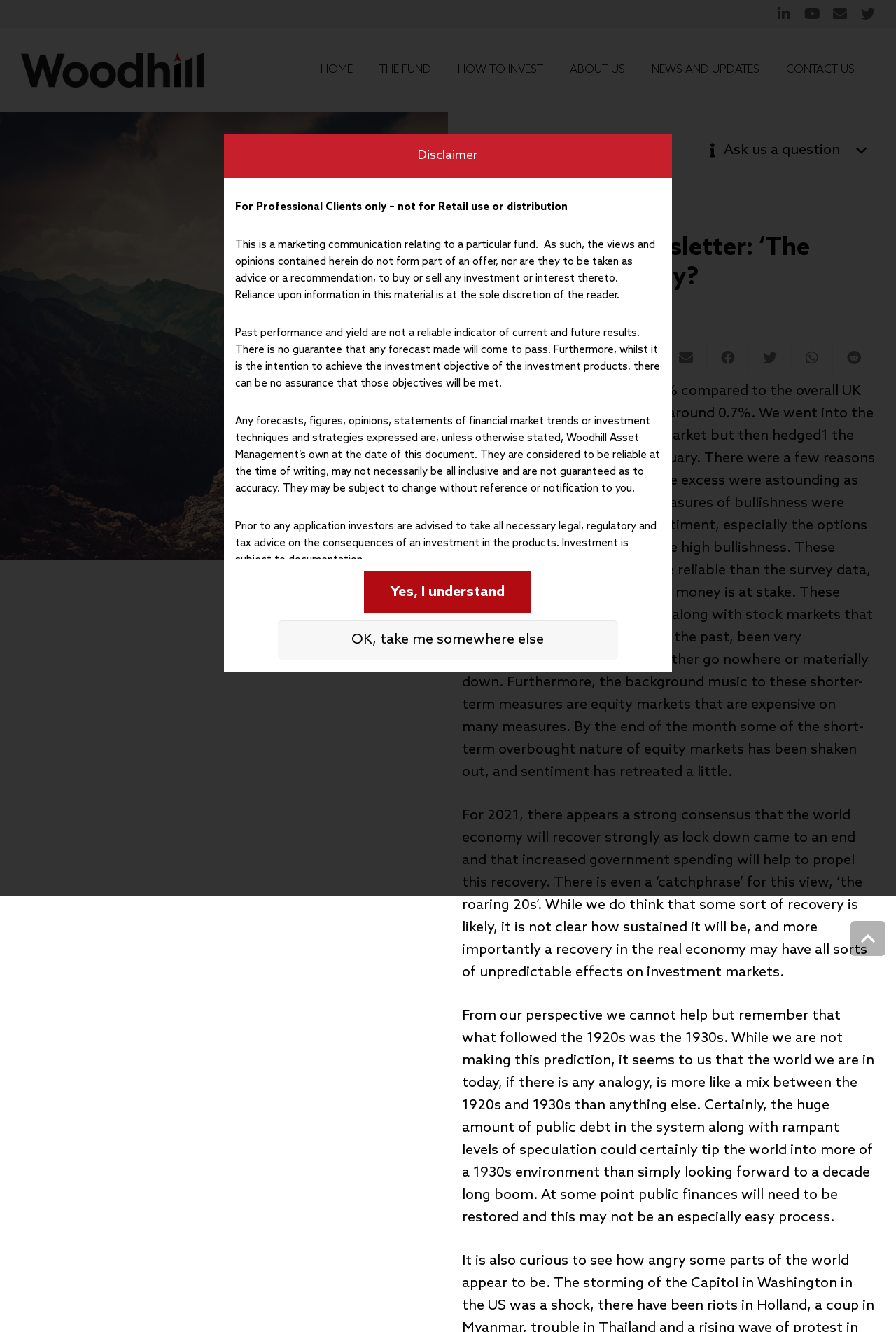Elaborate on the webpage's design and content in a detailed caption.

This webpage is a newsletter from Woodhill Asset Management, titled "January 2021 Newsletter: ‘The roaring 20s’ – really?" The top section of the page features a row of social media links, including LinkedIn, YouTube, Email, and Twitter, aligned horizontally across the top right corner of the page. Below this, there is a logo and a navigation menu with links to "HOME", "THE FUND", "HOW TO INVEST", "ABOUT US", "NEWS AND UPDATES", and "CONTACT US".

The main content of the newsletter is divided into three sections. The first section discusses the performance of the fund in January 2021, comparing it to the overall UK stock market. The text explains that the fund was up 1.5% while the market was down around 0.7%, and provides reasons for hedging the portfolio in the first days of January.

The second section discusses the outlook for 2021, citing a strong consensus that the world economy will recover strongly as lockdowns end and government spending increases. However, the author expresses caution, noting that a recovery in the real economy may have unpredictable effects on investment markets.

The third section is a disclaimer, which provides information about the newsletter being intended for professional clients only and not for retail use or distribution. It also outlines the risks associated with investing and the importance of seeking professional advice.

At the bottom of the page, there is a button to download the newsletter as a PDF and a series of links to share the newsletter via email or social media. Additionally, there is a section with a heading "Disclaimer" that provides further information about the risks and limitations of the newsletter.